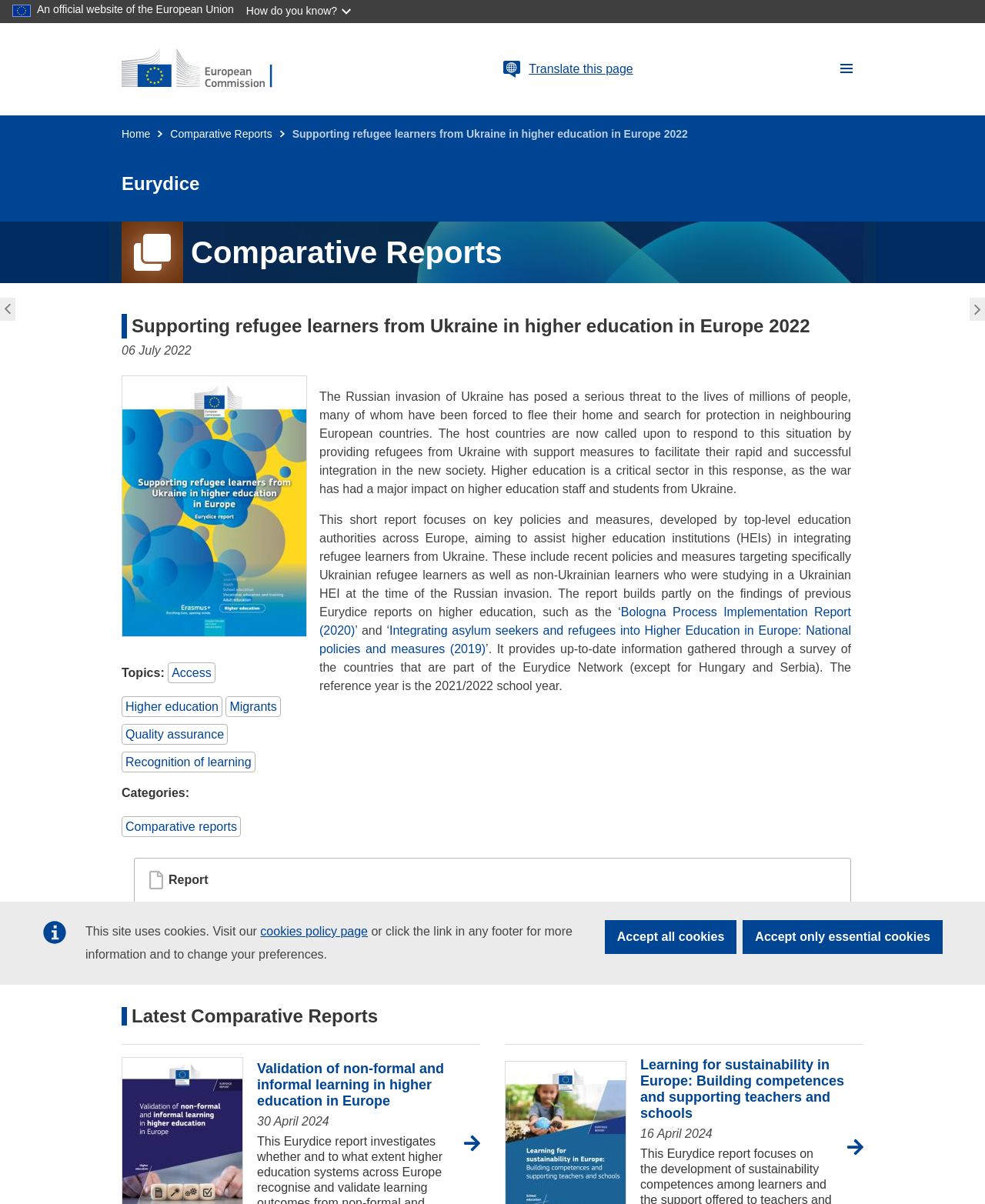Please provide a detailed answer to the question below based on the screenshot: 
What is the topic of the report 'Supporting refugee learners from Ukraine in higher education in Europe 2022'?

I found the answer by reading the text of the report, which mentions that 'Higher education is a critical sector in this response, as the war has had a major impact on higher education staff and students from Ukraine'.